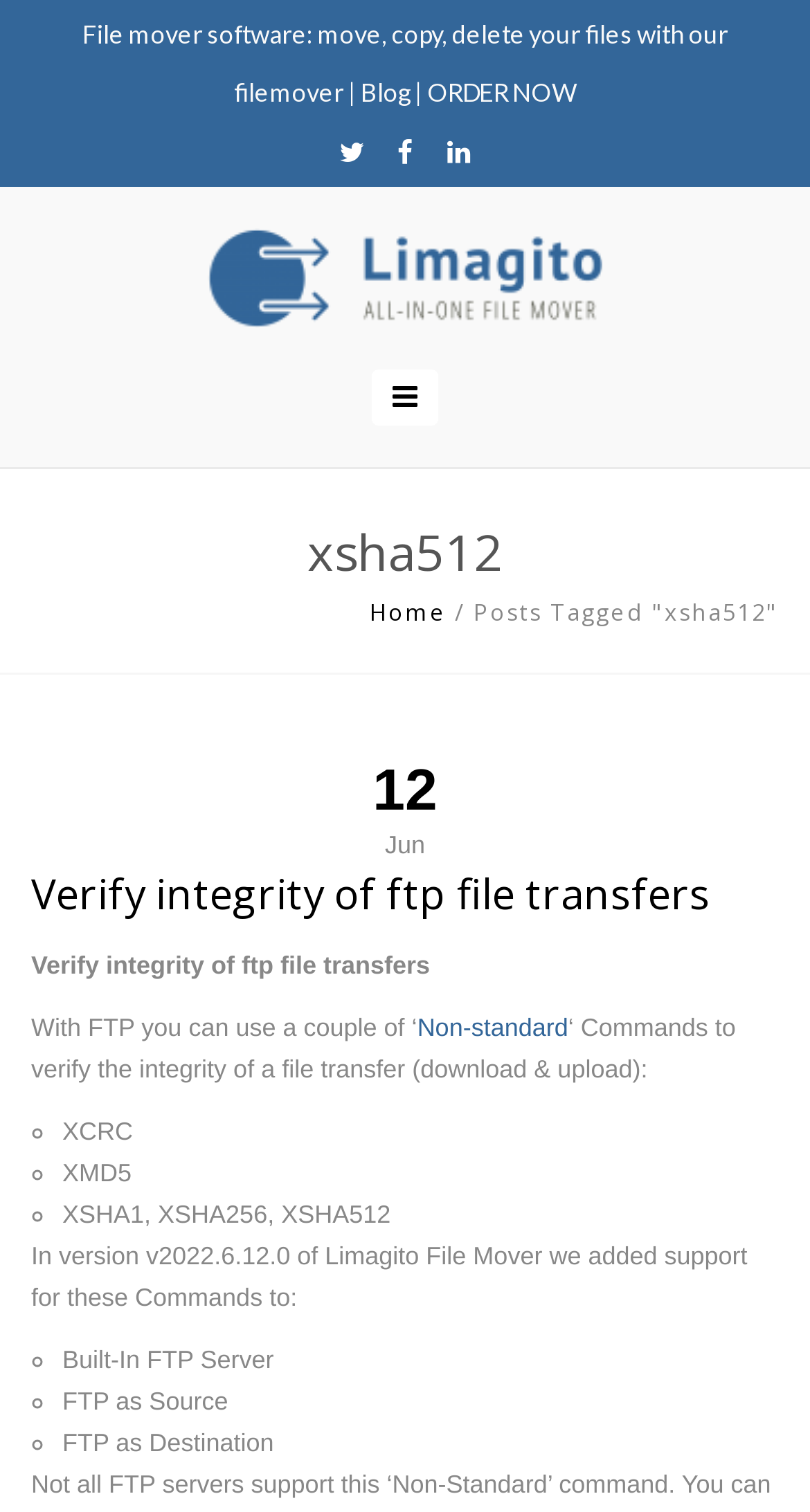Provide the bounding box coordinates of the HTML element this sentence describes: "alt="File transfer tool from Limagito"".

[0.038, 0.151, 0.962, 0.217]